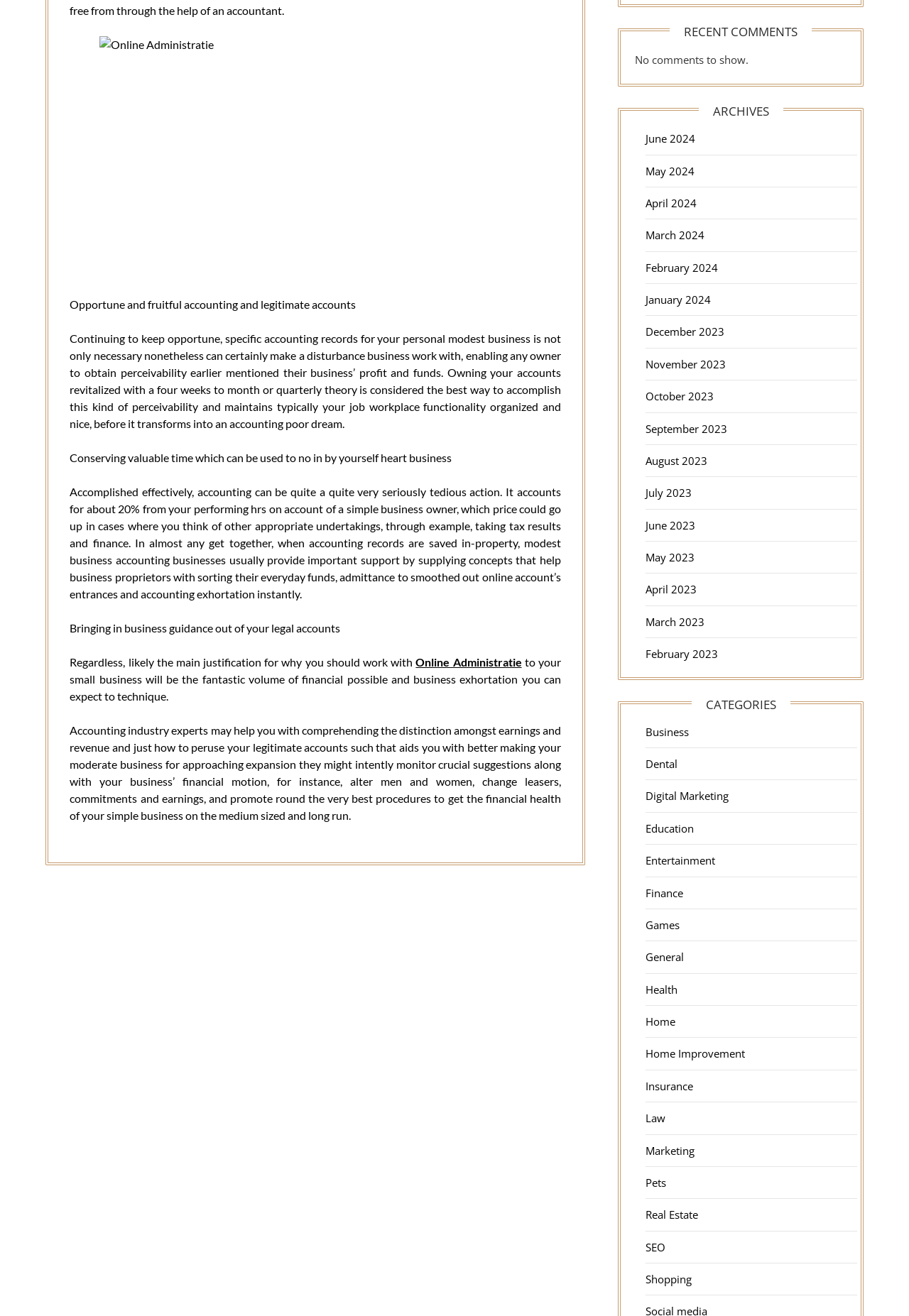Can you give a detailed response to the following question using the information from the image? How much time does accounting take for a small business owner?

The text states that accounting takes about 20% of the working hours of a small business owner, which can be a significant amount of time. This is why outsourcing accounting tasks to professionals can be beneficial.